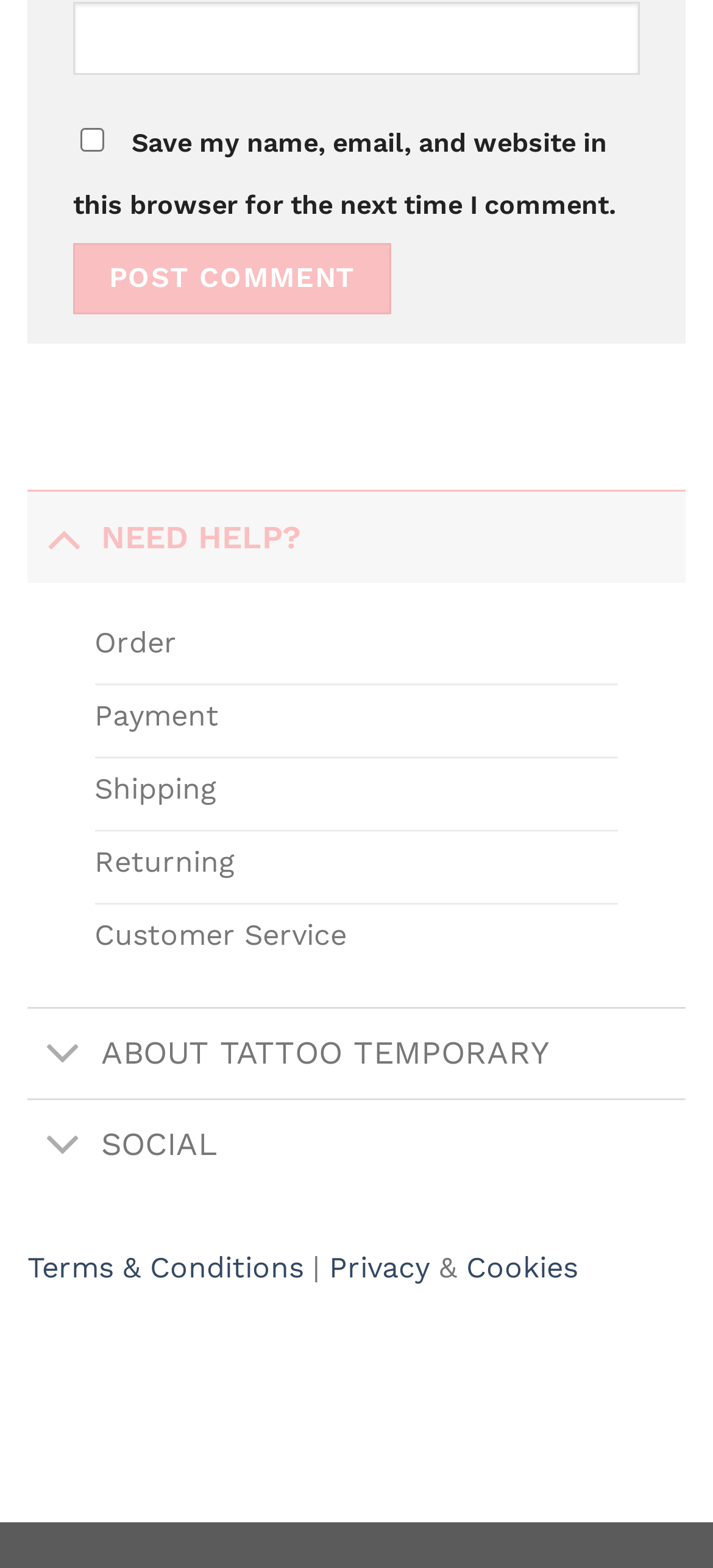Please answer the following question using a single word or phrase: 
What is the purpose of the 'Save my name, email, and website in this browser for the next time I comment' checkbox?

To save user information